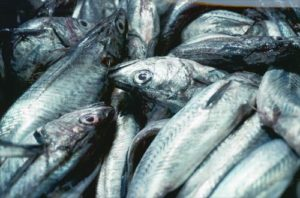Generate a detailed explanation of the scene depicted in the image.

This image features a close-up view of hoki fish, known for their streamlined bodies and silvery-blue skin. The hoki, a key species in New Zealand's fishing industry, is often subject to discussions about fisheries management and reporting practices. In recent studies, it has been highlighted that the actual hoki catch may significantly exceed official reports, raising concerns about sustainable fishing practices. The image reflects the challenges in accurately measuring fish catches, which is essential for effective resource management and conservation efforts.